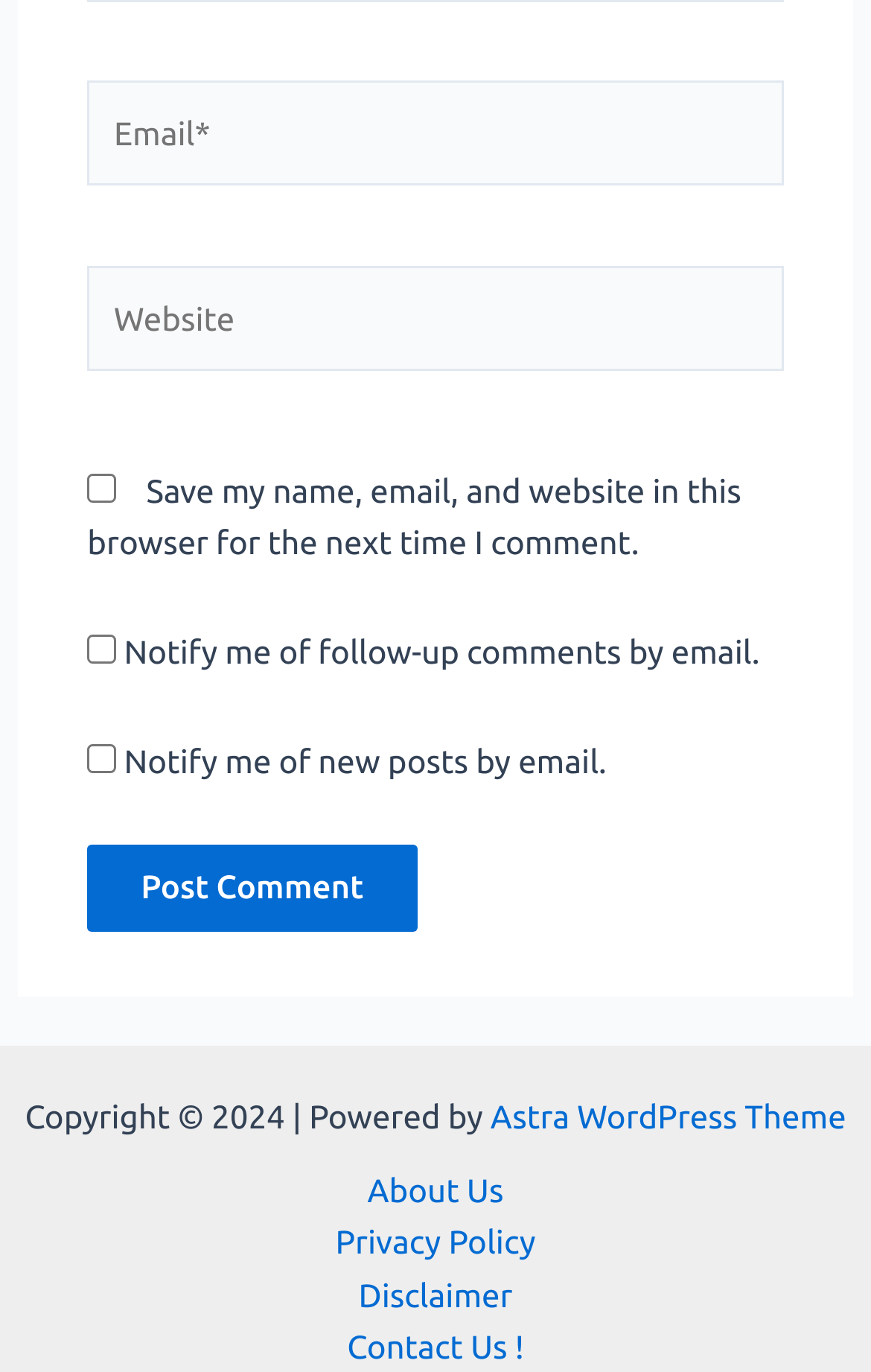Predict the bounding box of the UI element based on the description: "parent_node: Email* name="email" placeholder="Email*"". The coordinates should be four float numbers between 0 and 1, formatted as [left, top, right, bottom].

[0.1, 0.059, 0.9, 0.136]